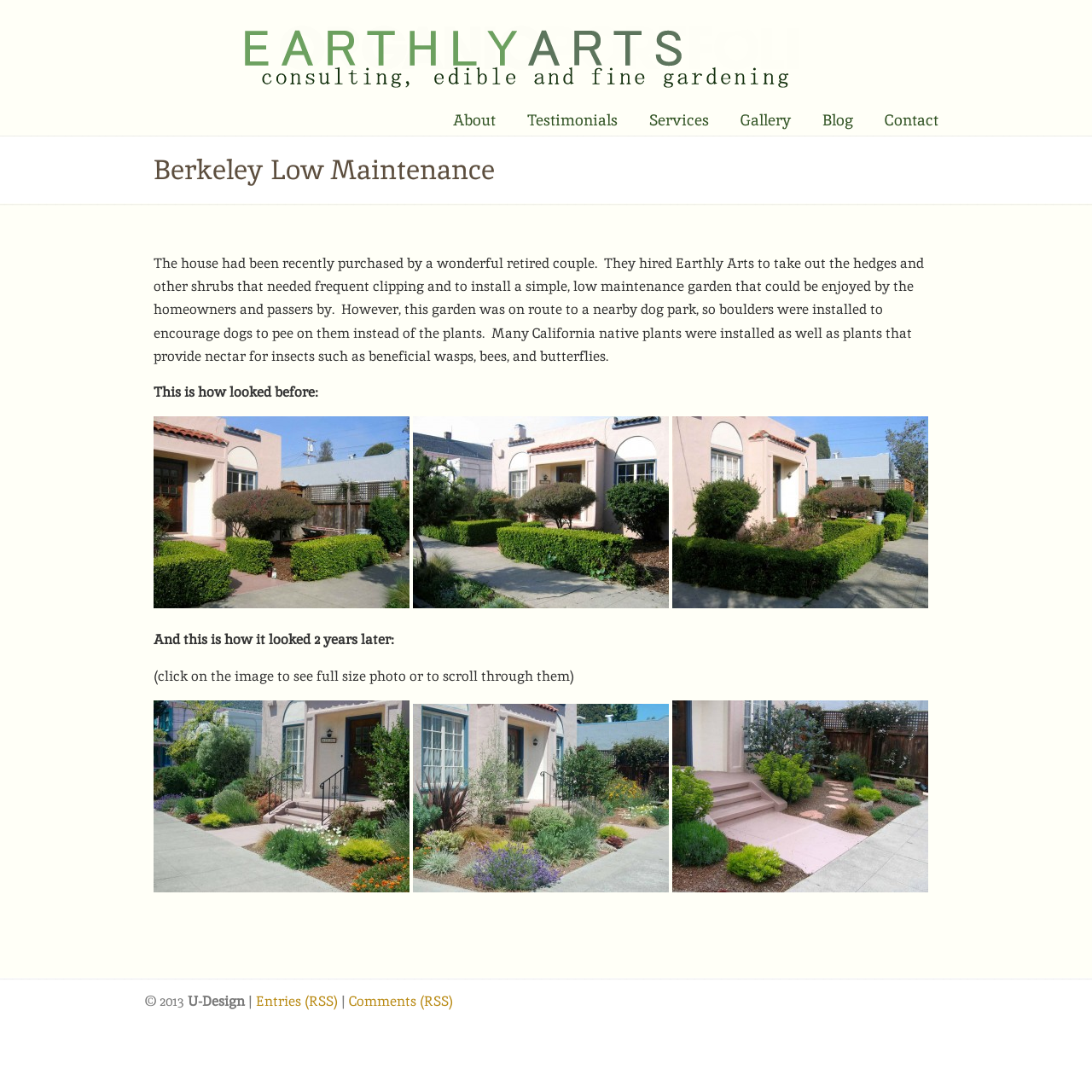Consider the image and give a detailed and elaborate answer to the question: 
What type of plants were installed in the garden?

The text mentions that many California native plants were installed in the garden, as well as plants that provide nectar for insects such as beneficial wasps, bees, and butterflies.